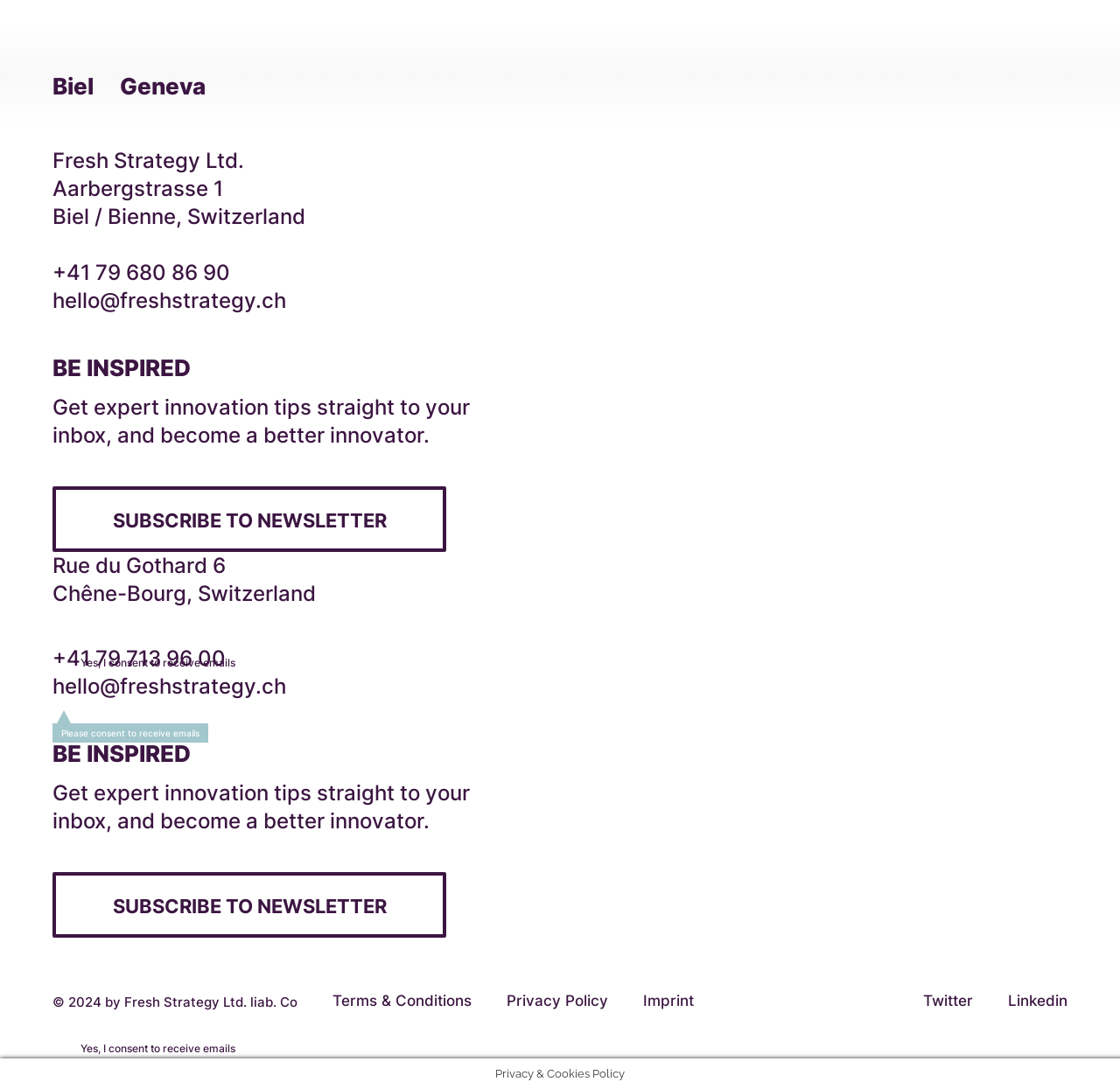Please mark the clickable region by giving the bounding box coordinates needed to complete this instruction: "Visit the Twitter page".

[0.824, 0.911, 0.869, 0.927]